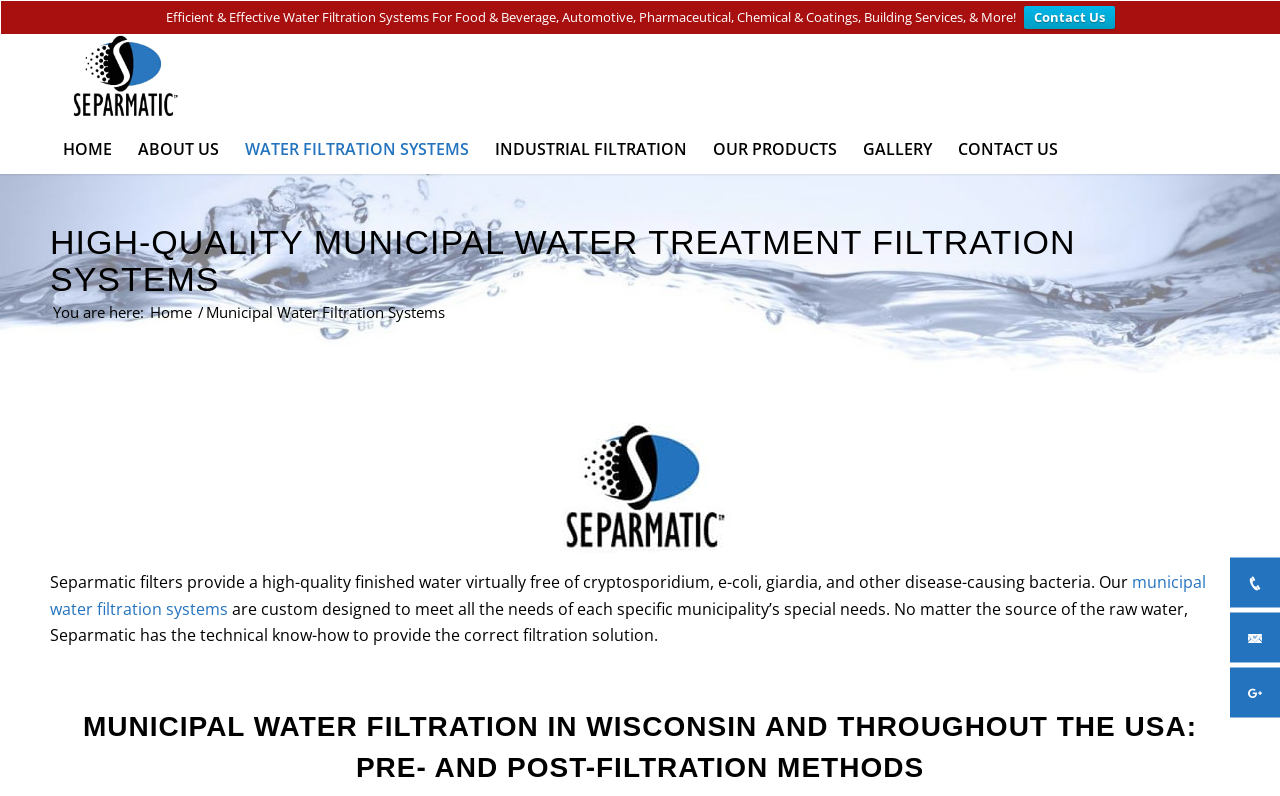What is the location mentioned for municipal water filtration?
Please provide a single word or phrase answer based on the image.

Wisconsin and USA